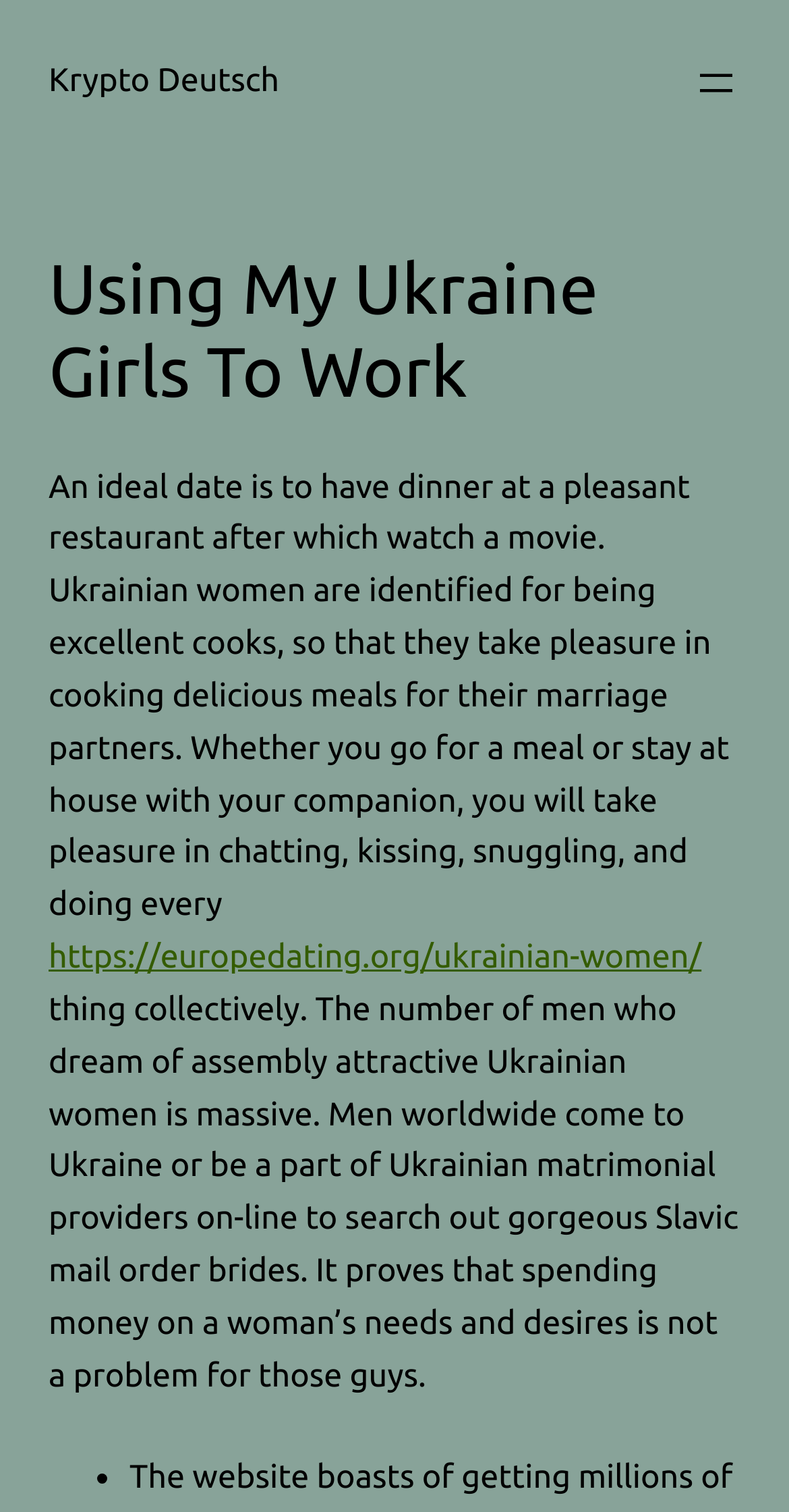Answer the following query concisely with a single word or phrase:
What do men worldwide come to Ukraine for?

To find Ukrainian mail order brides